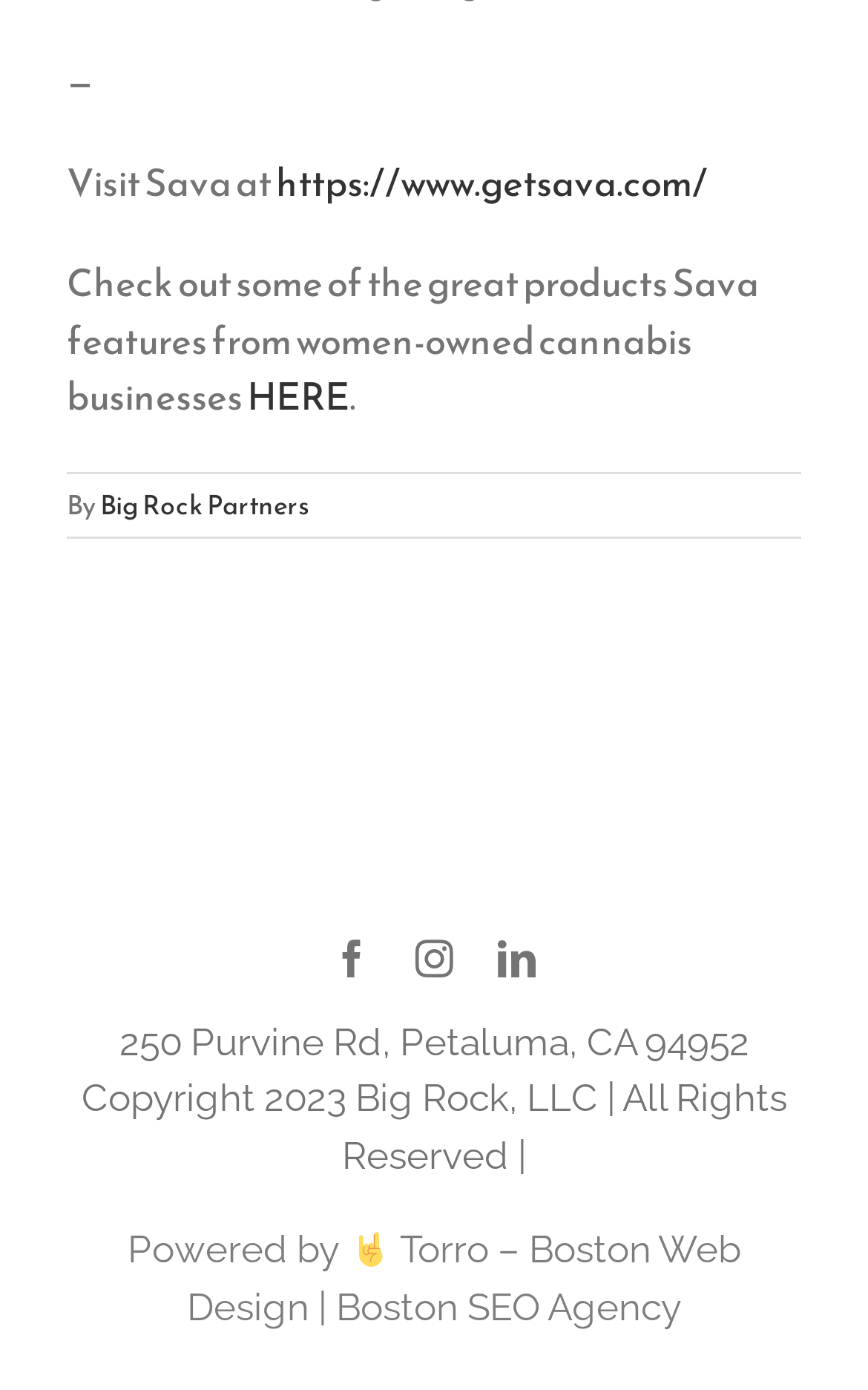Answer the following query concisely with a single word or phrase:
What is the year of copyright?

2023